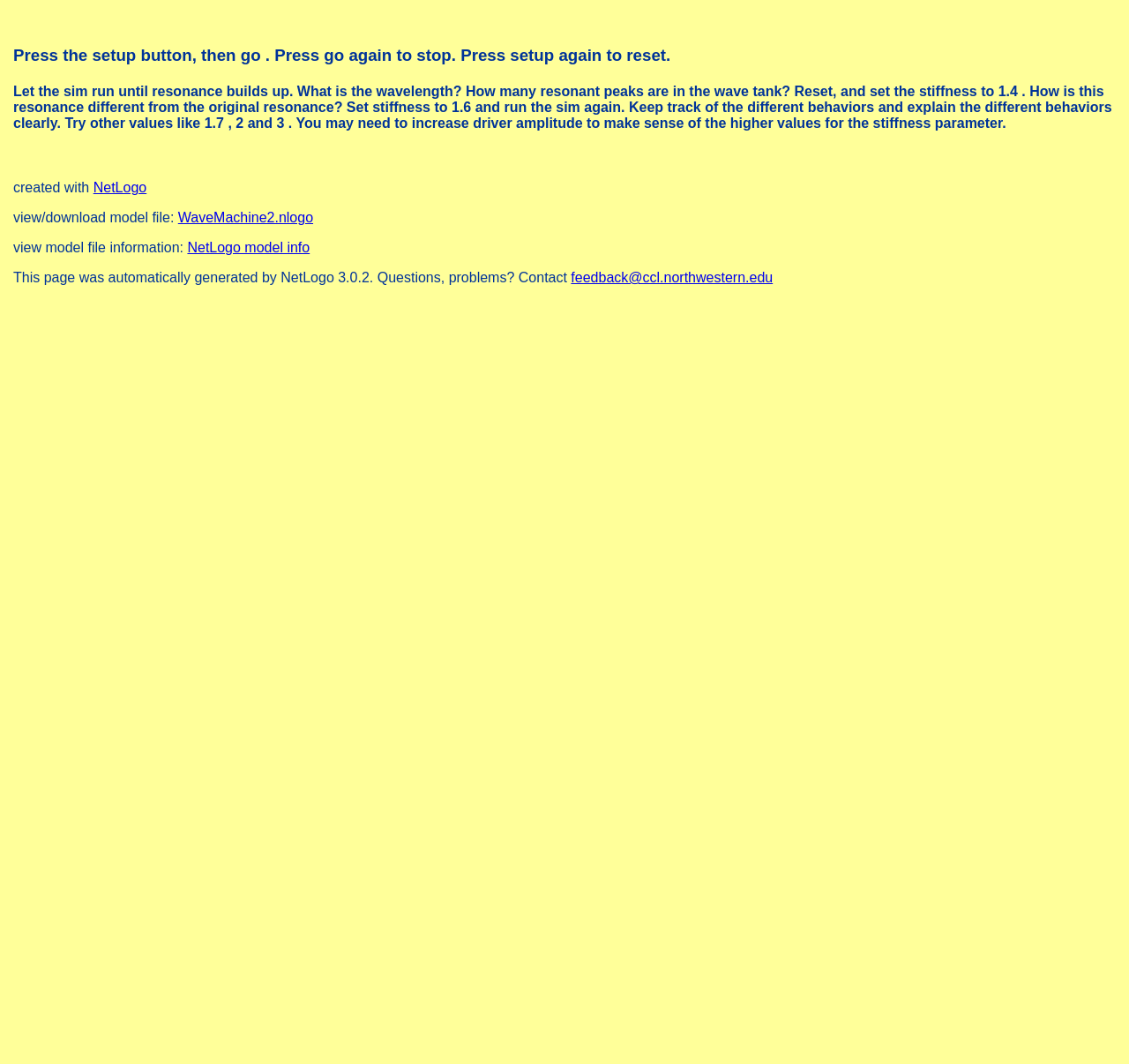What is the purpose of the setup button?
Using the information presented in the image, please offer a detailed response to the question.

Based on the instruction 'Press the setup button, then go. Press go again to stop. Press setup again to reset.', it can be inferred that the setup button is used to start the simulation.